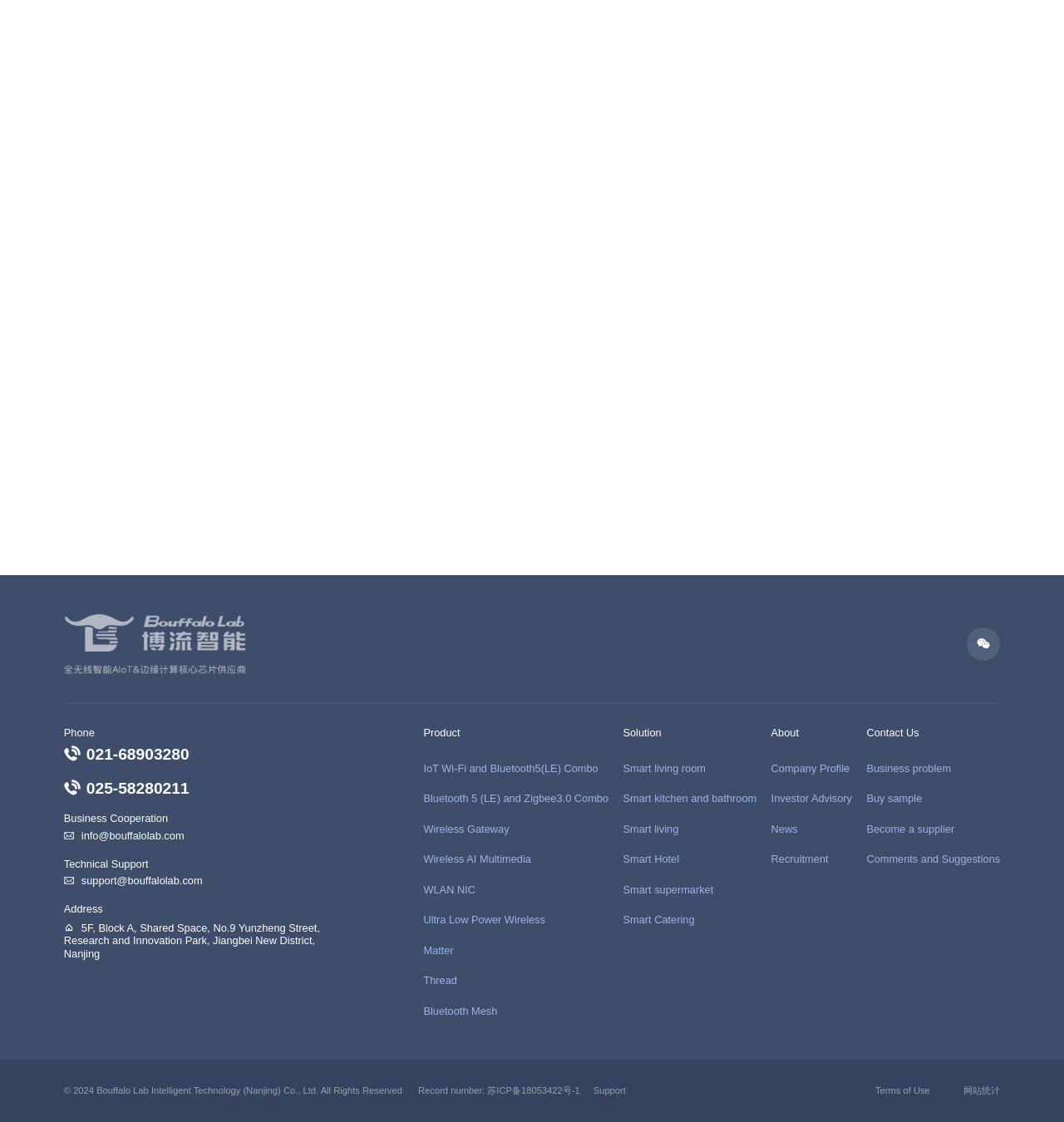Using the information in the image, give a detailed answer to the following question: What are the categories of products provided on this webpage?

The webpage provides a list of links, which can be categorized into products, including IoT Wi-Fi and Bluetooth5(LE) Combo, Bluetooth 5 (LE) and Zigbee3.0 Combo, Wireless Gateway, and more.